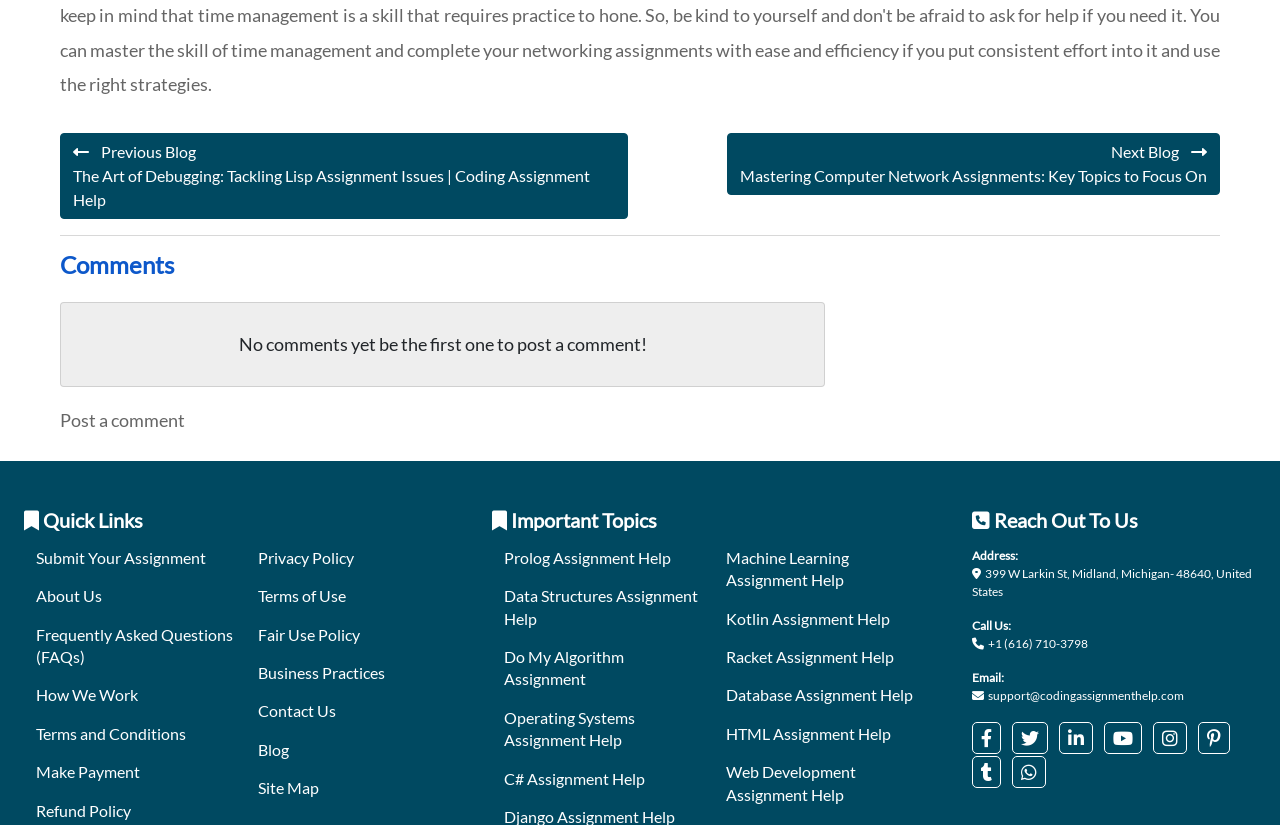What is the purpose of the 'Post a comment' button?
Use the image to answer the question with a single word or phrase.

To submit a comment